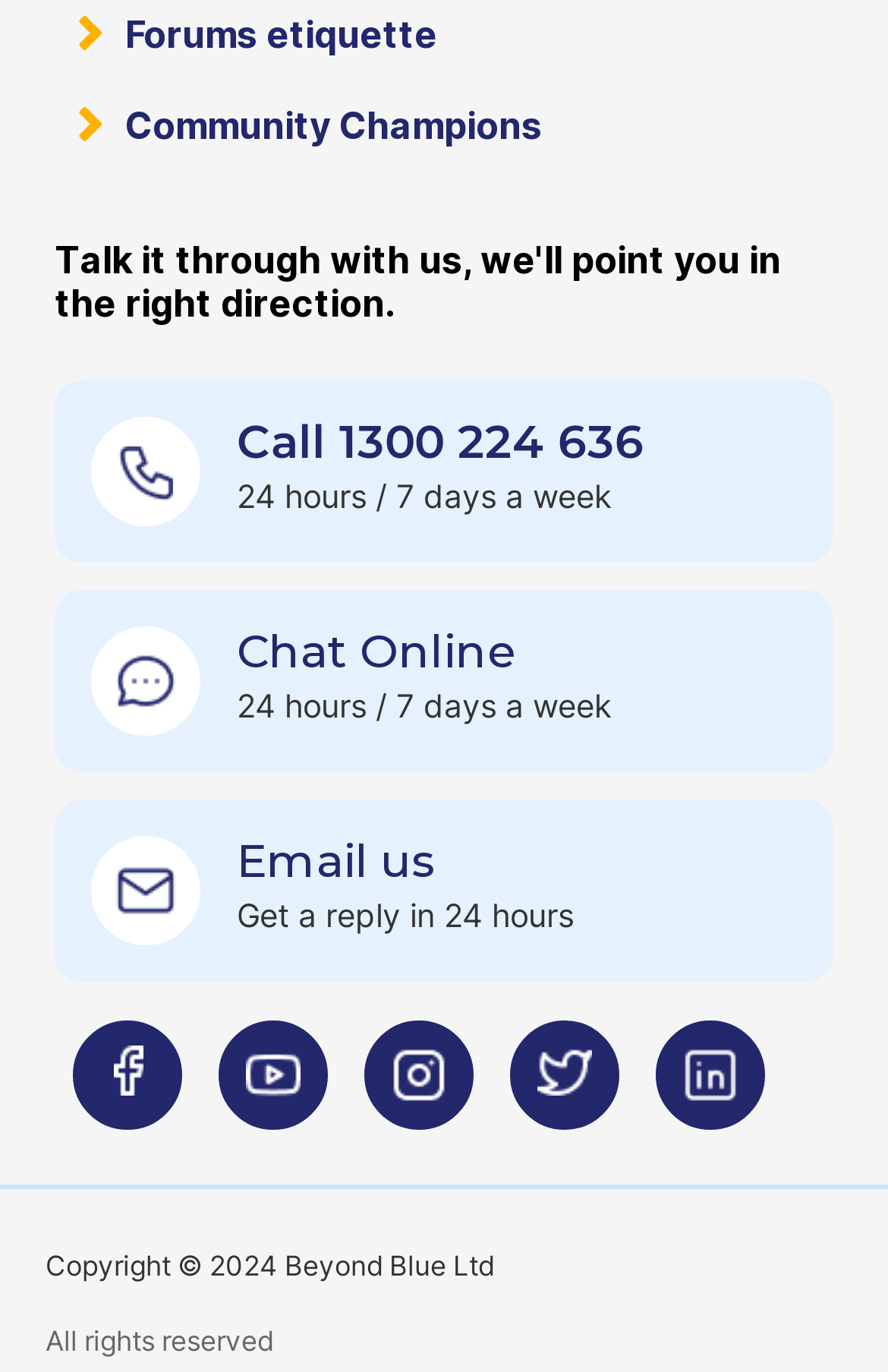Determine the bounding box coordinates of the clickable area required to perform the following instruction: "Email us". The coordinates should be represented as four float numbers between 0 and 1: [left, top, right, bottom].

[0.267, 0.608, 0.492, 0.648]